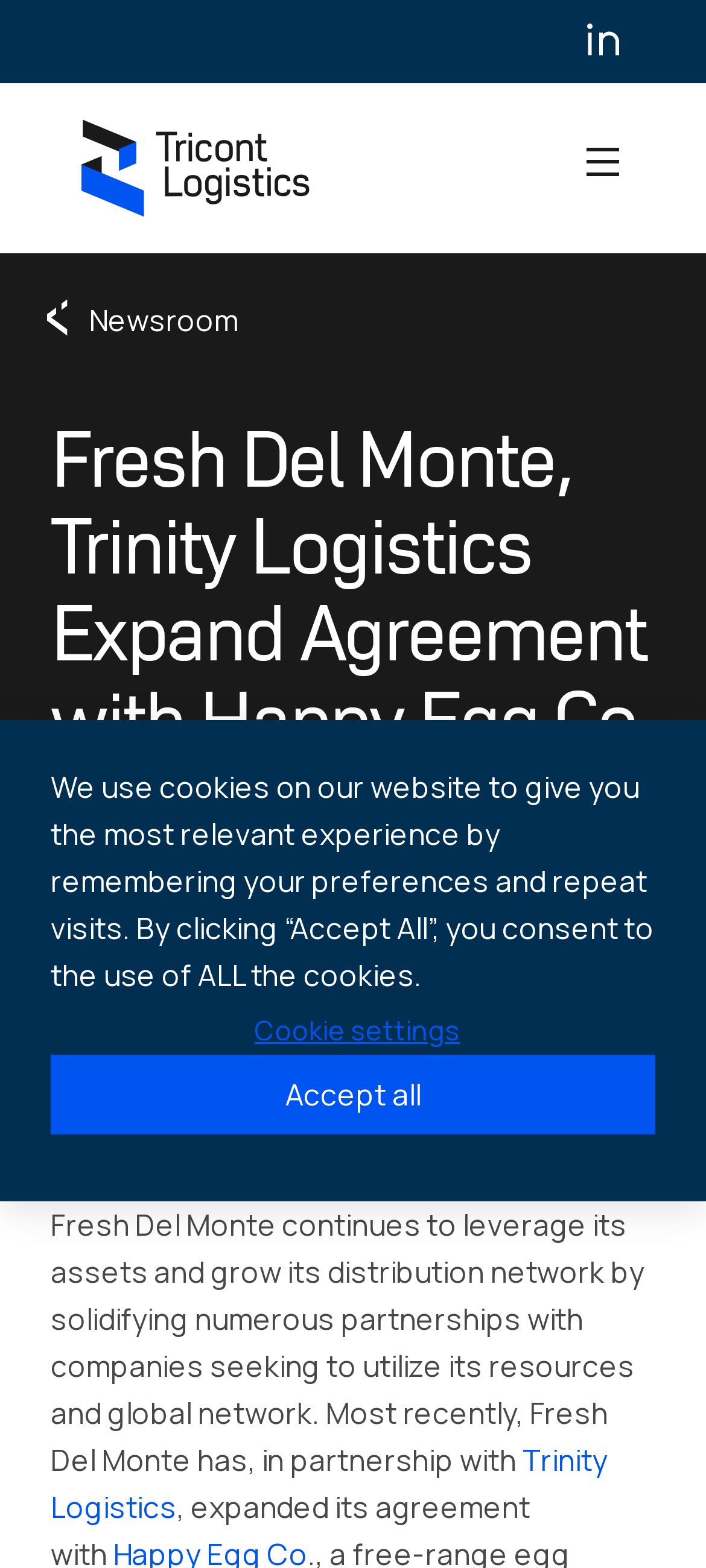Determine the bounding box coordinates for the UI element described. Format the coordinates as (top-left x, top-left y, bottom-right x, bottom-right y) and ensure all values are between 0 and 1. Element description: Newsroom

[0.072, 0.189, 0.338, 0.219]